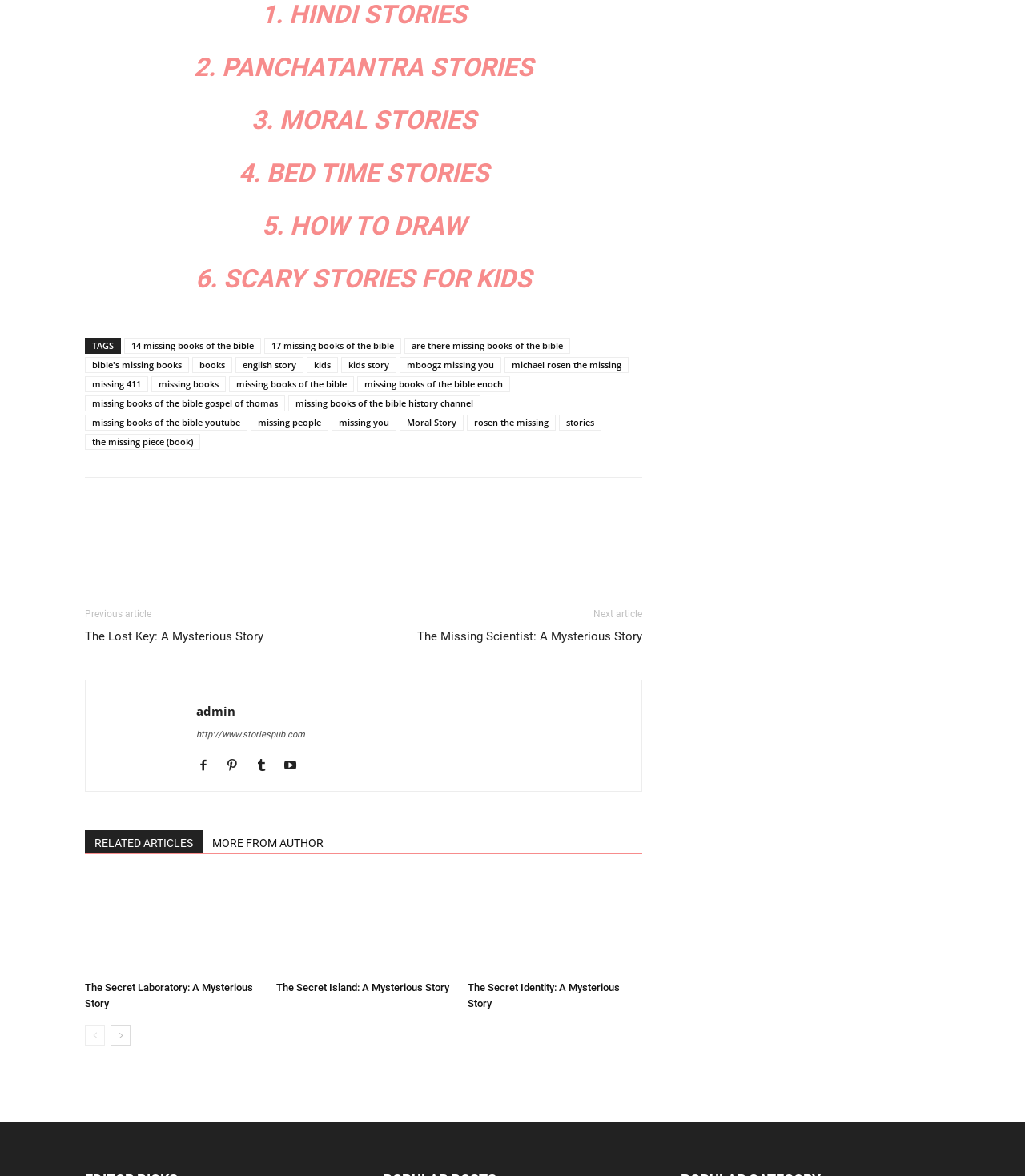Determine the bounding box coordinates of the UI element that matches the following description: "F18 Jet Fighter Coloring Pages". The coordinates should be four float numbers between 0 and 1 in the format [left, top, right, bottom].

[0.173, 0.963, 0.327, 0.974]